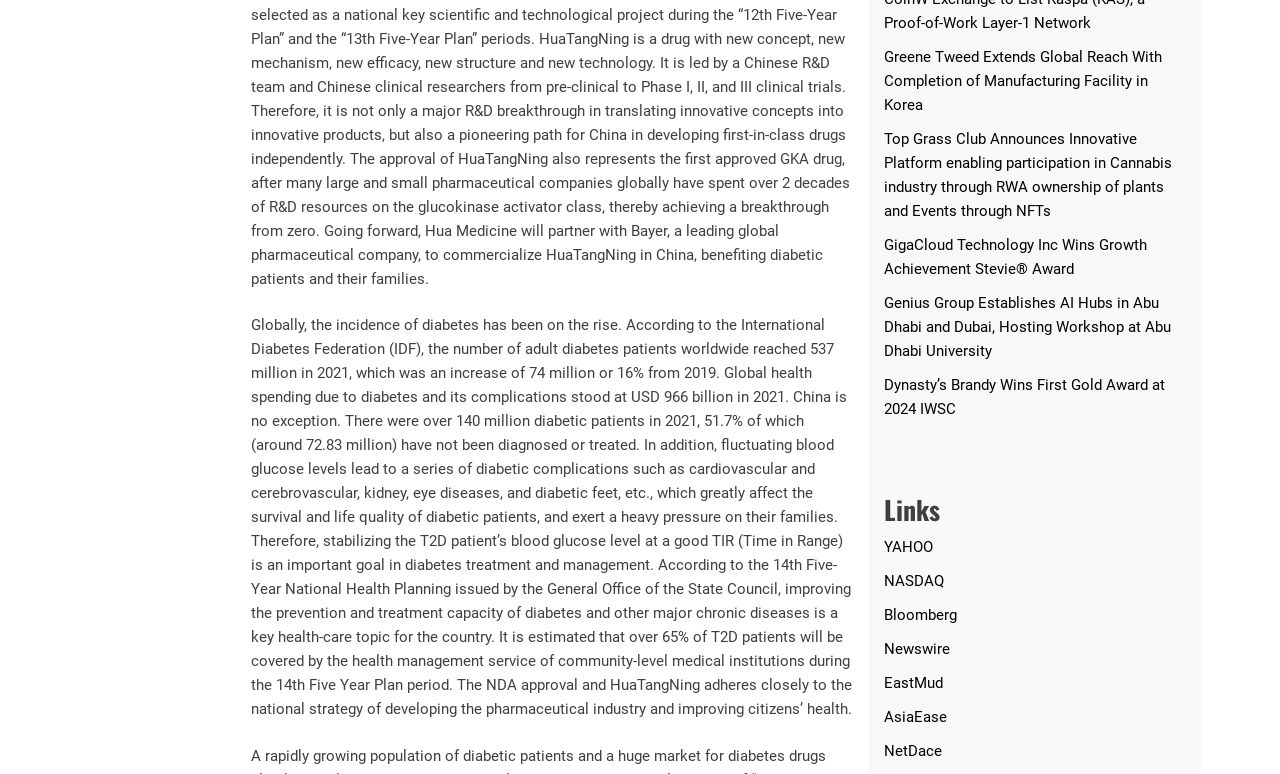Locate the bounding box of the UI element with the following description: "YAHOO".

[0.725, 0.881, 0.764, 0.904]